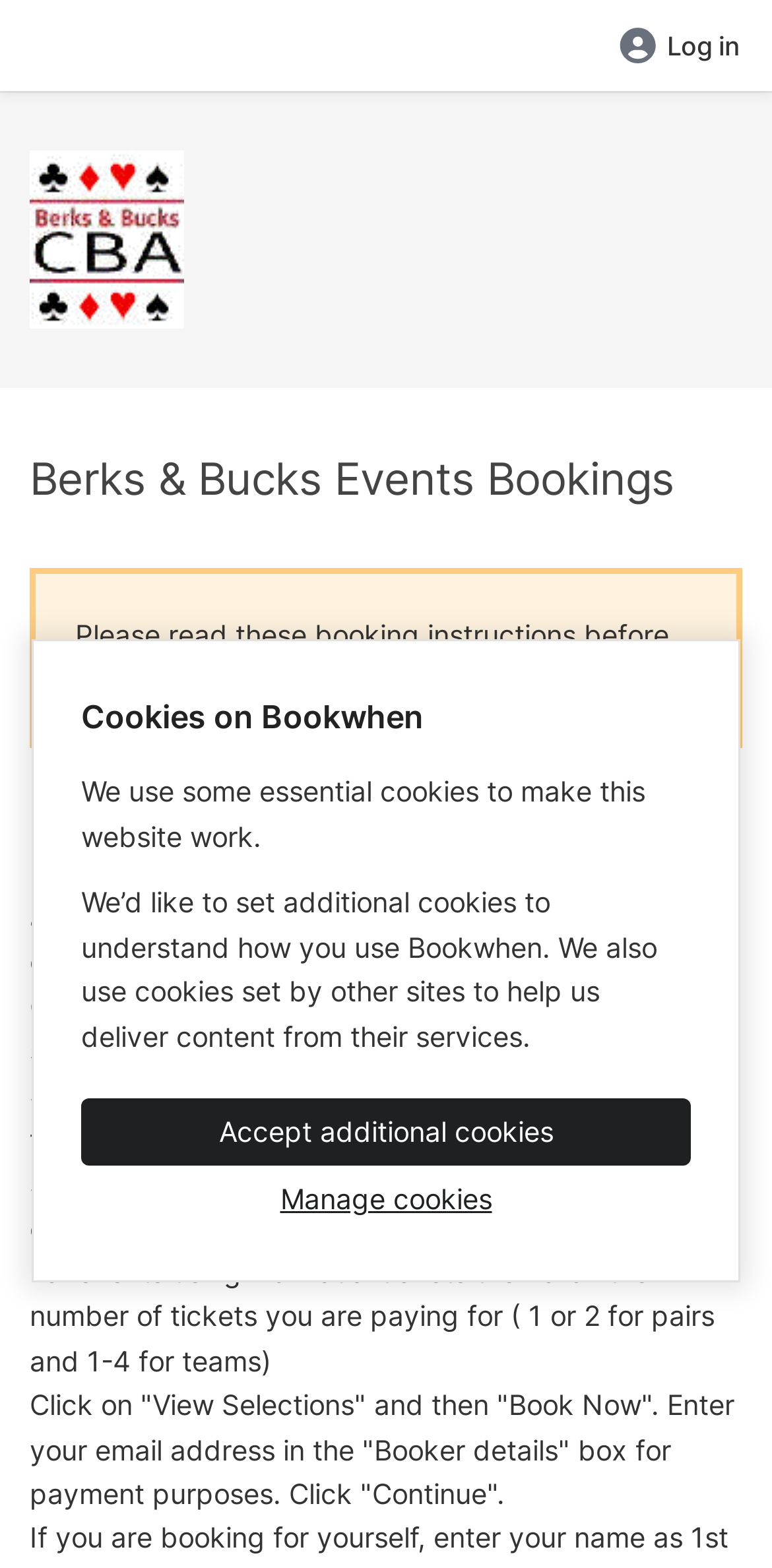What is the next step after selecting an event?
Provide a detailed answer to the question using information from the image.

After selecting an event, the user is instructed to start with the 'Select' button and enter the number of tickets, which is usually 1 for a pair or a team, but can vary depending on the event.